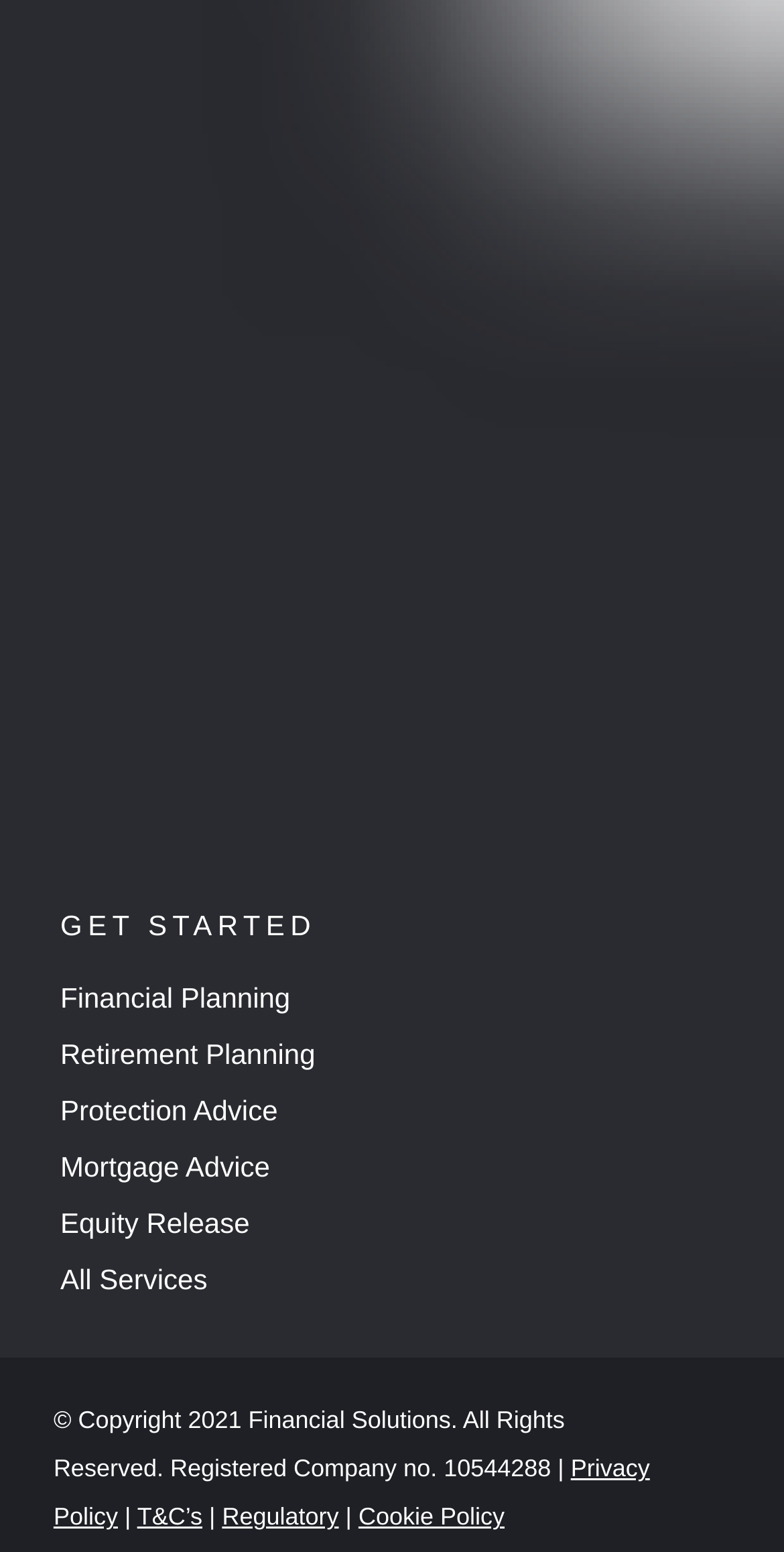Find the bounding box coordinates of the area to click in order to follow the instruction: "View All Services".

[0.077, 0.814, 0.264, 0.834]